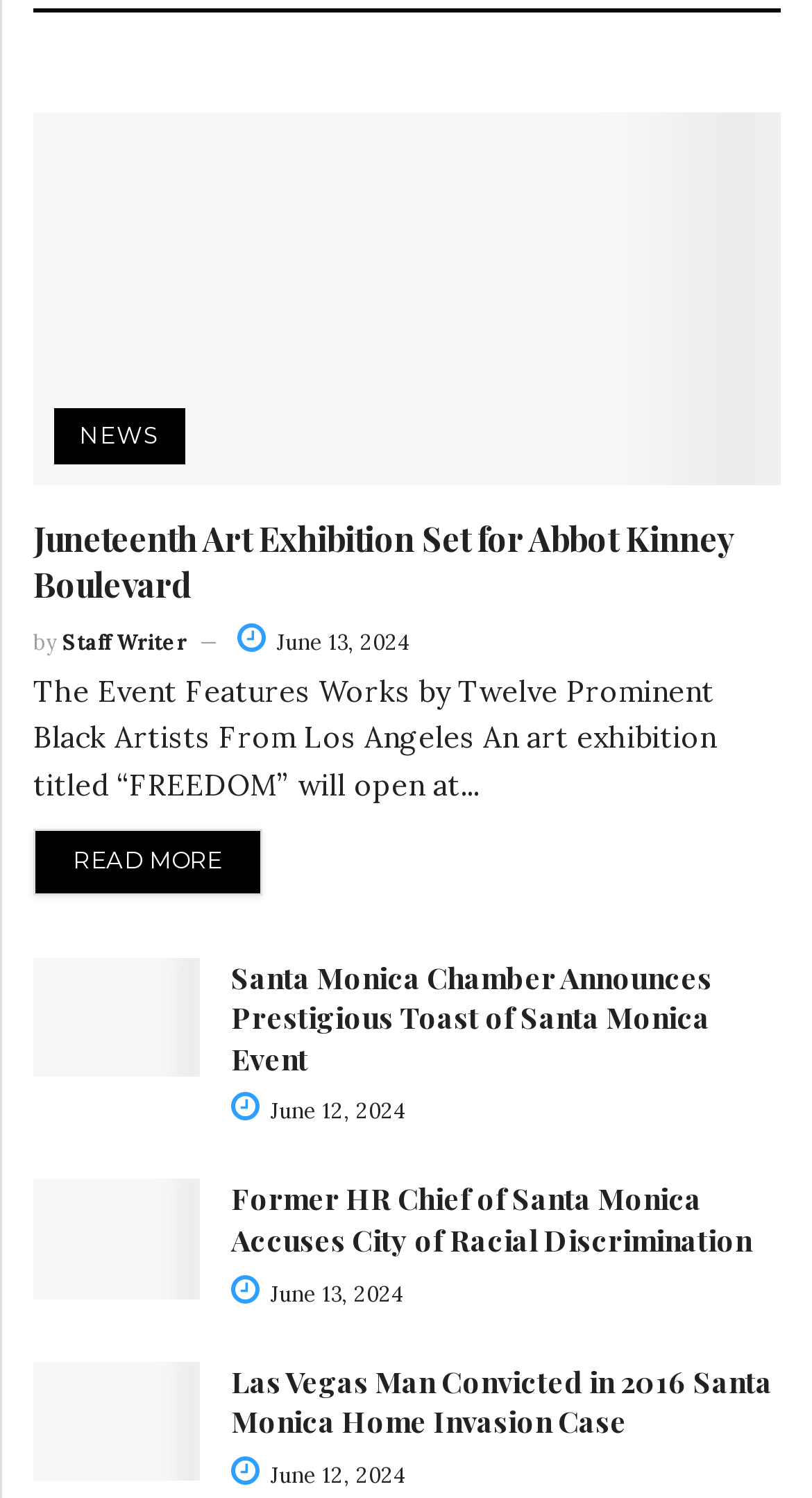Locate the bounding box coordinates of the clickable region necessary to complete the following instruction: "Read more about Juneteenth Art Exhibition". Provide the coordinates in the format of four float numbers between 0 and 1, i.e., [left, top, right, bottom].

[0.041, 0.553, 0.323, 0.597]